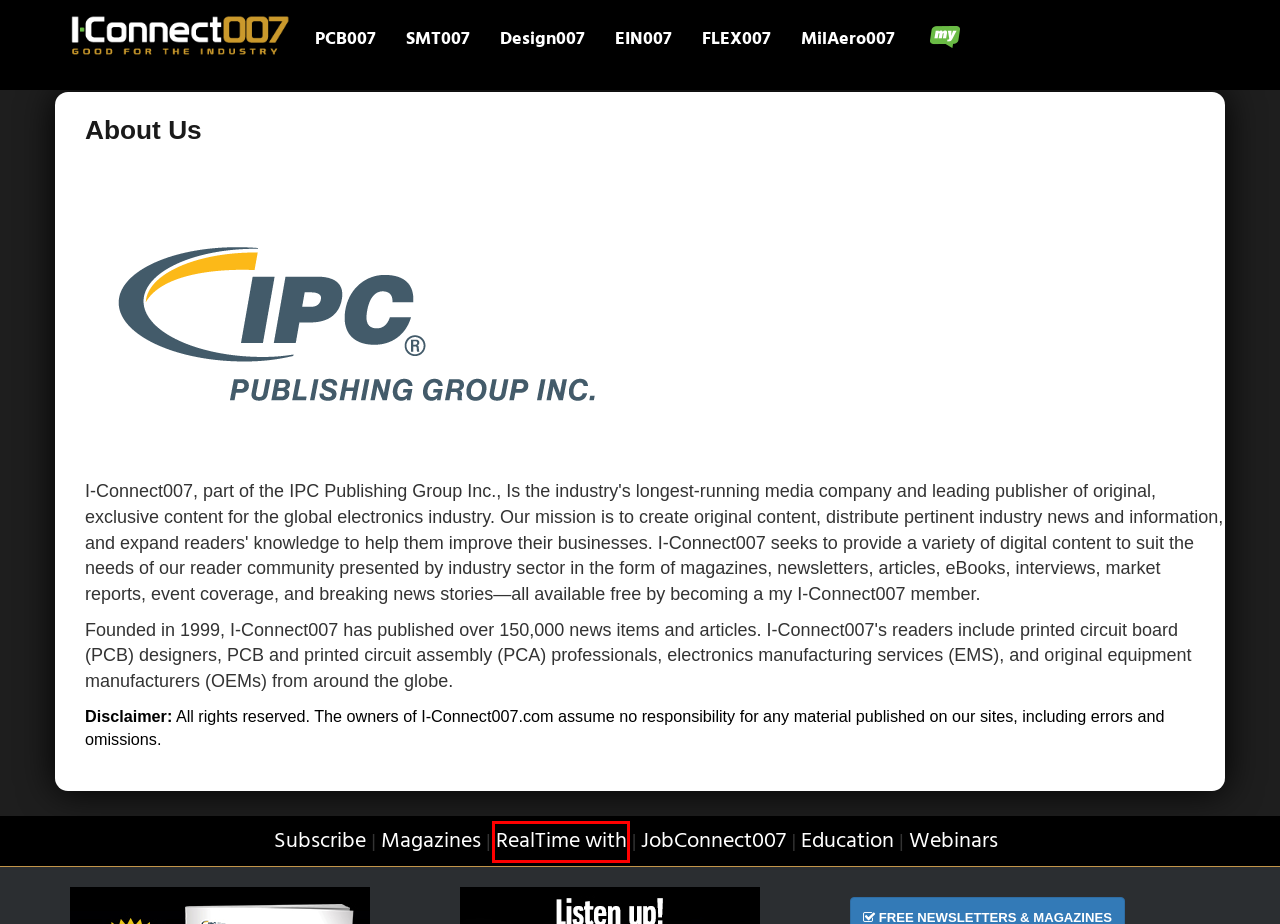You are given a screenshot of a webpage with a red bounding box around an element. Choose the most fitting webpage description for the page that appears after clicking the element within the red bounding box. Here are the candidates:
A. Inside Design New :: I-Connect007
B. RealTime with...
C. PCB007 :: I-Connect007
D. MilAero007 :: I-Connect007
E. Design007 :: I-Connect007
F. SMT007 :: I-Connect007
G. Flex007 :: I-Connect007
H. EIN007 :: I-Connect007

B